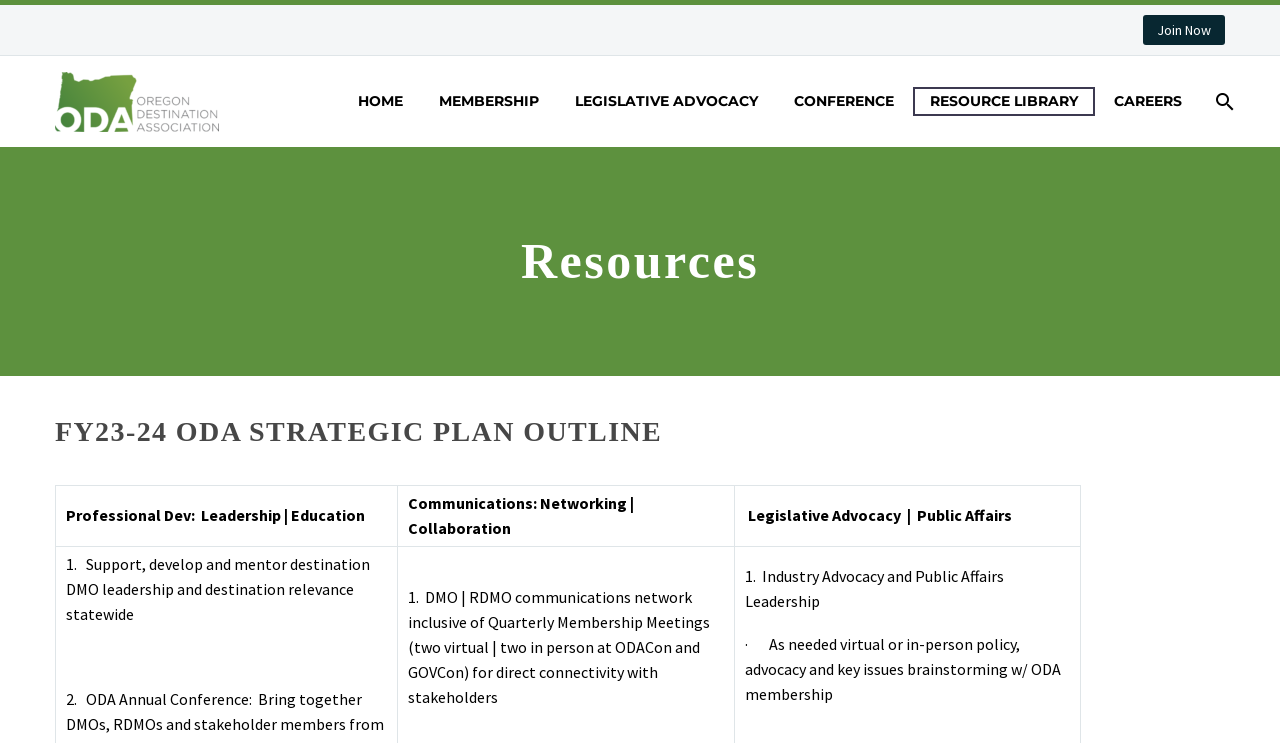Identify the bounding box of the HTML element described as: "Conclusion".

None